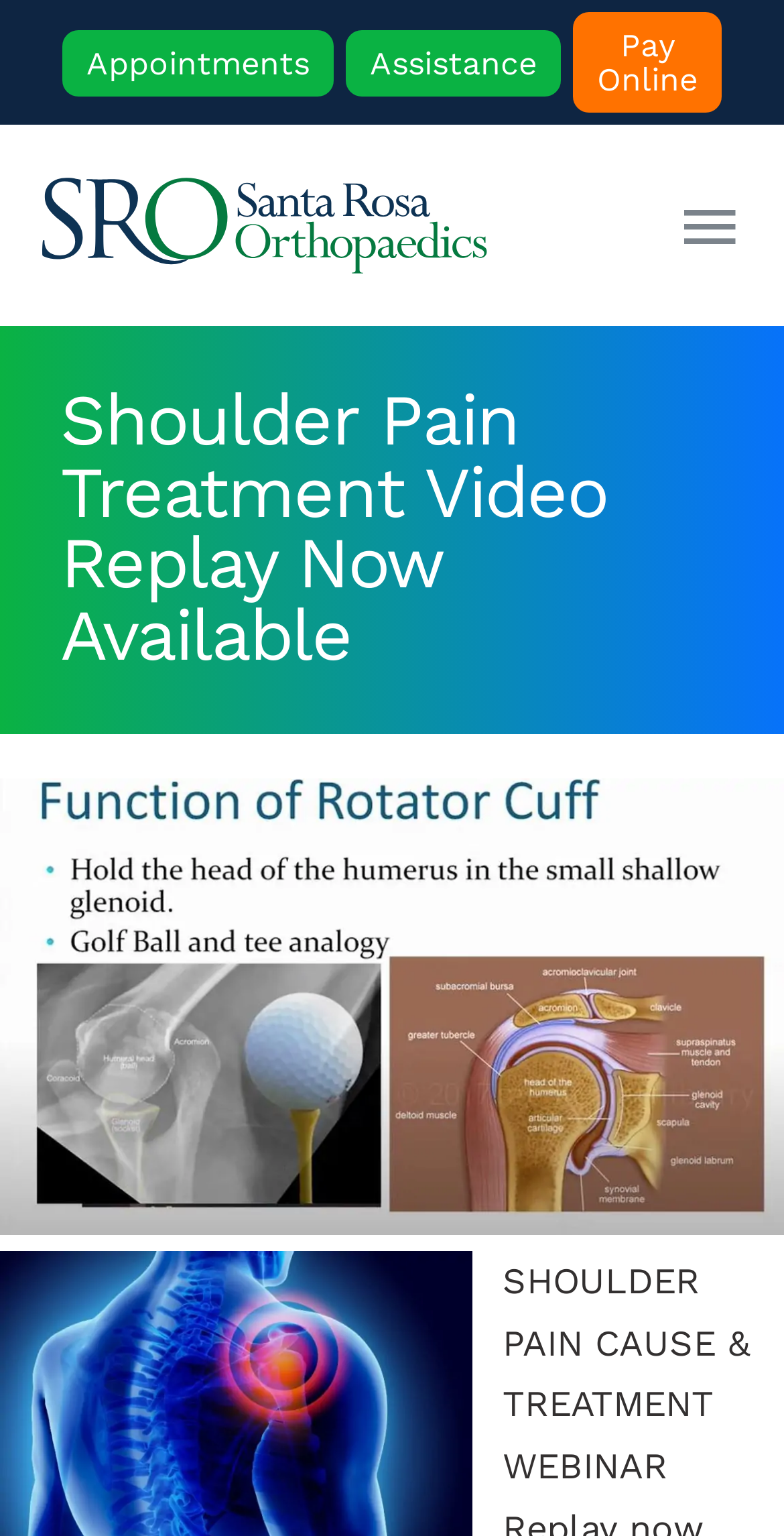Give an in-depth explanation of the webpage layout and content.

The webpage is about shoulder pain treatment and features a video replay of a webinar by Dr. Pourtaheri. At the top left, there are three links: "Appointments", "Assistance", and "Pay Online". Next to these links, there is a logo image of Santa Rosa Orthopaedics. 

Below the logo, there is a main navigation menu with several links, including "Careers", "Our Experts", "Orthopedic Care", "Rehabilitation Services", "Patient Resources", "Locations", "News", and "Contacts". Some of these links have submenus that can be opened by clicking on the corresponding buttons.

The main content of the webpage is a heading that reads "Shoulder Pain Treatment Video Replay Now Available", which is centered at the top of the page. This heading is likely the title of the webinar replay.